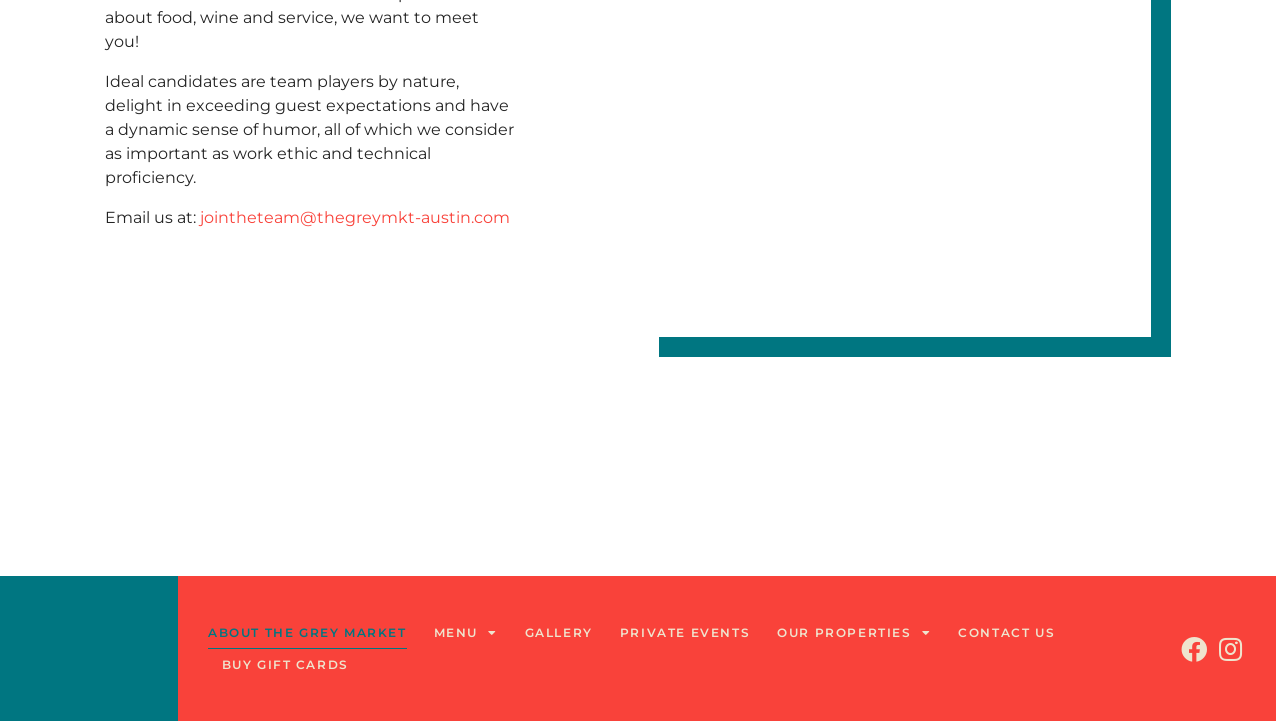Determine the bounding box coordinates of the target area to click to execute the following instruction: "Explore the gallery."

[0.41, 0.855, 0.463, 0.9]